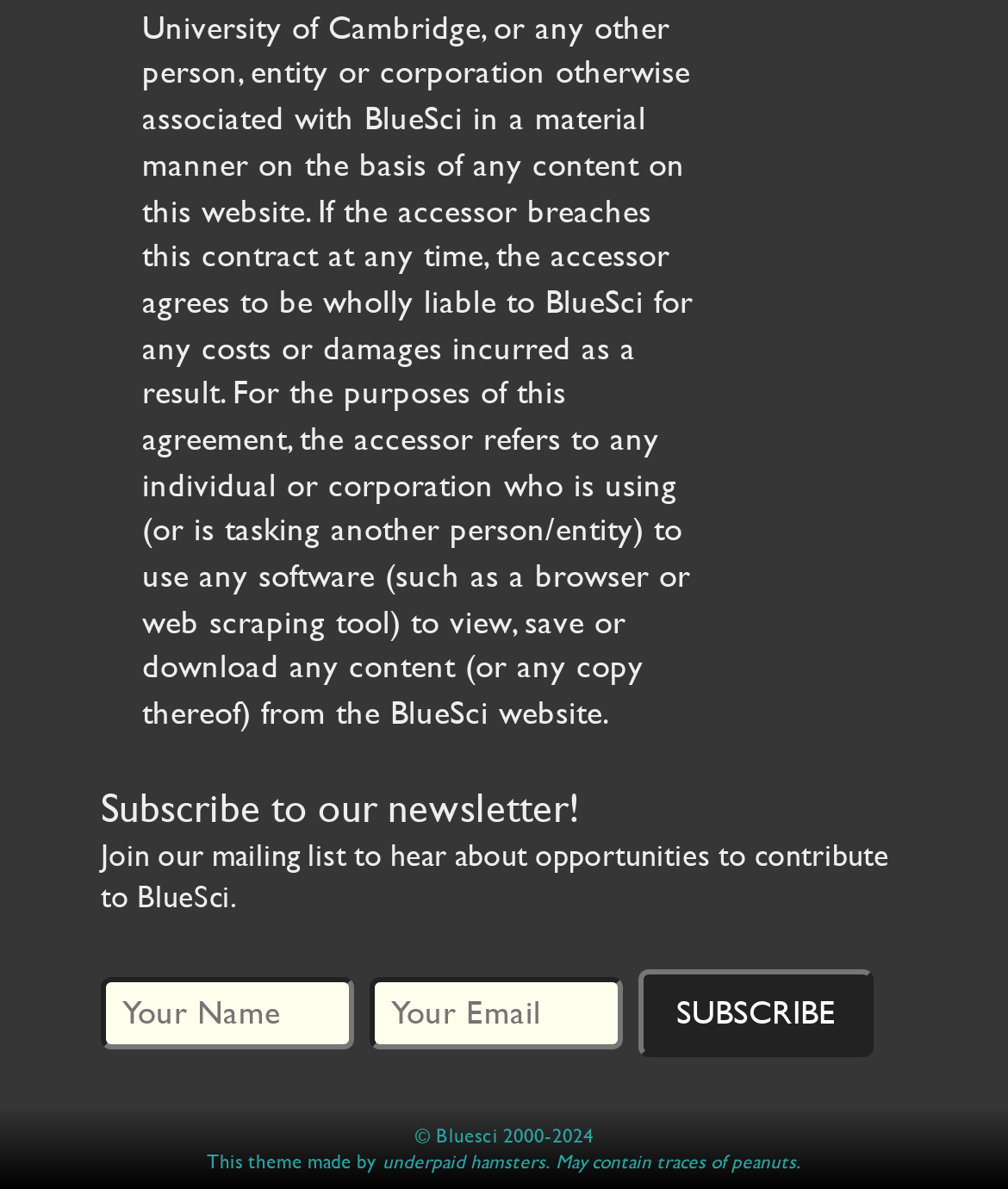Please provide a short answer using a single word or phrase for the question:
What is the theme of the website made by?

Underpaid hamsters